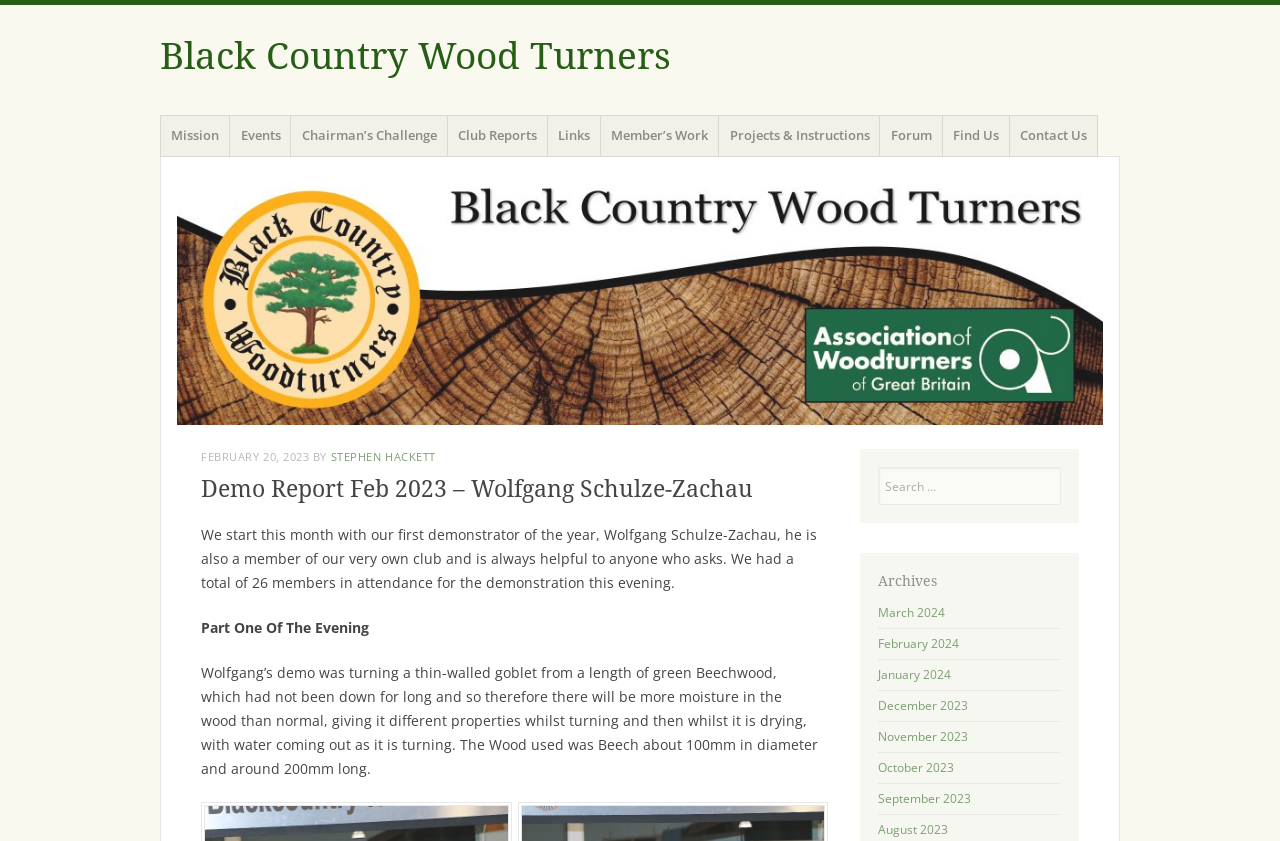Use a single word or phrase to answer this question: 
What is the purpose of the search box?

To search the website